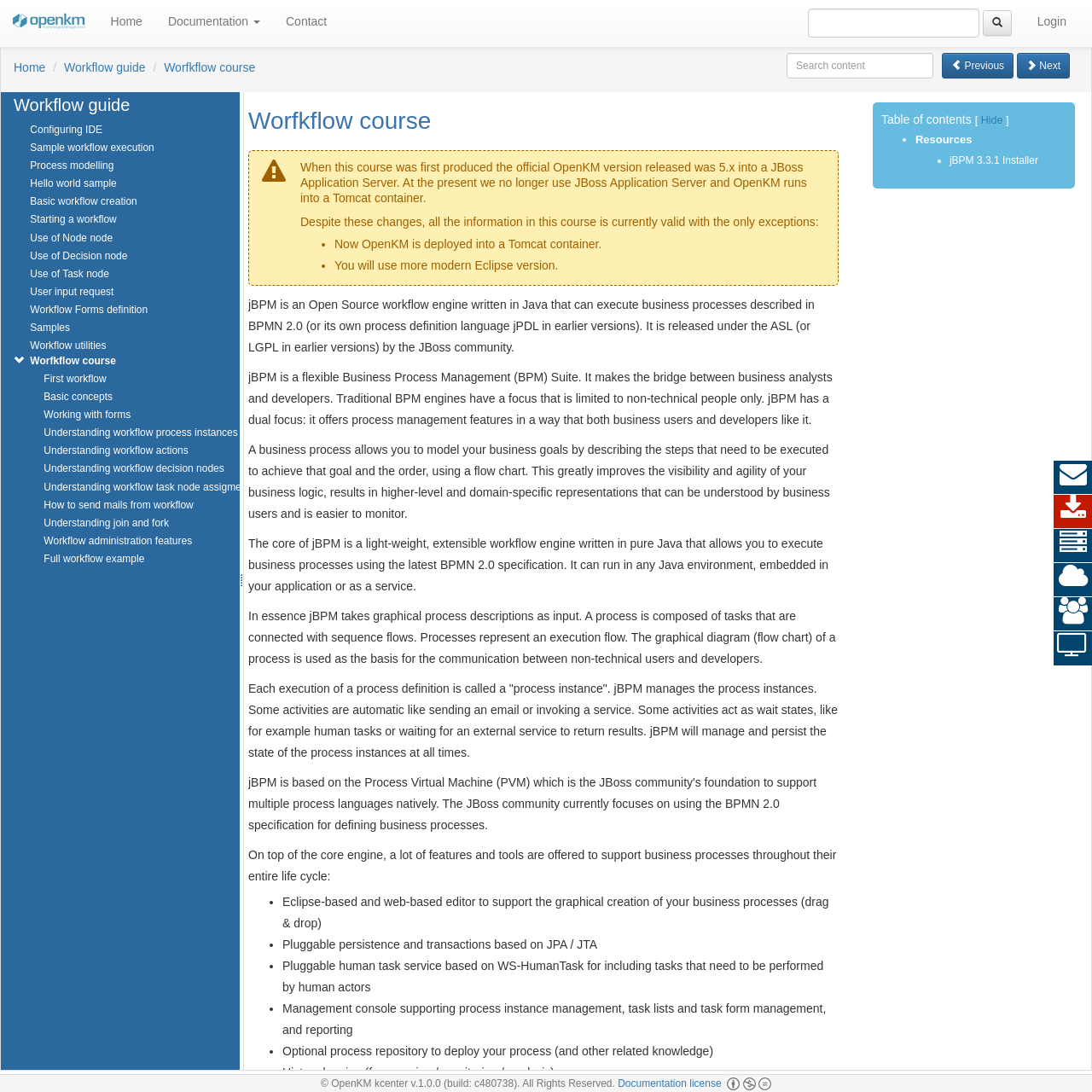What is the icon of the link 'Previous'?
Use the image to give a comprehensive and detailed response to the question.

I found the link 'Previous' and noticed that it has an icon, which is ''.